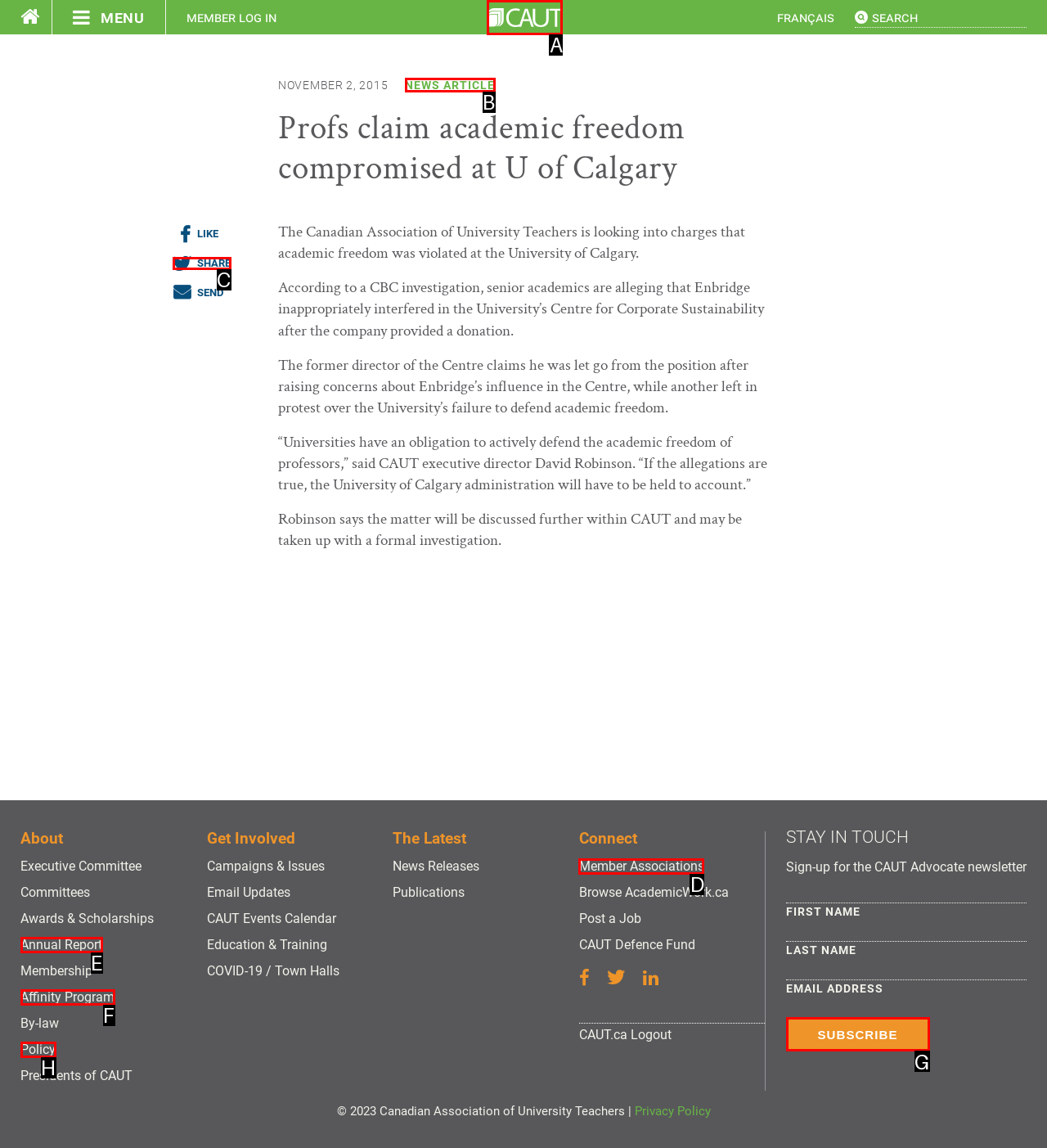Tell me which one HTML element I should click to complete the following task: read the news article Answer with the option's letter from the given choices directly.

B